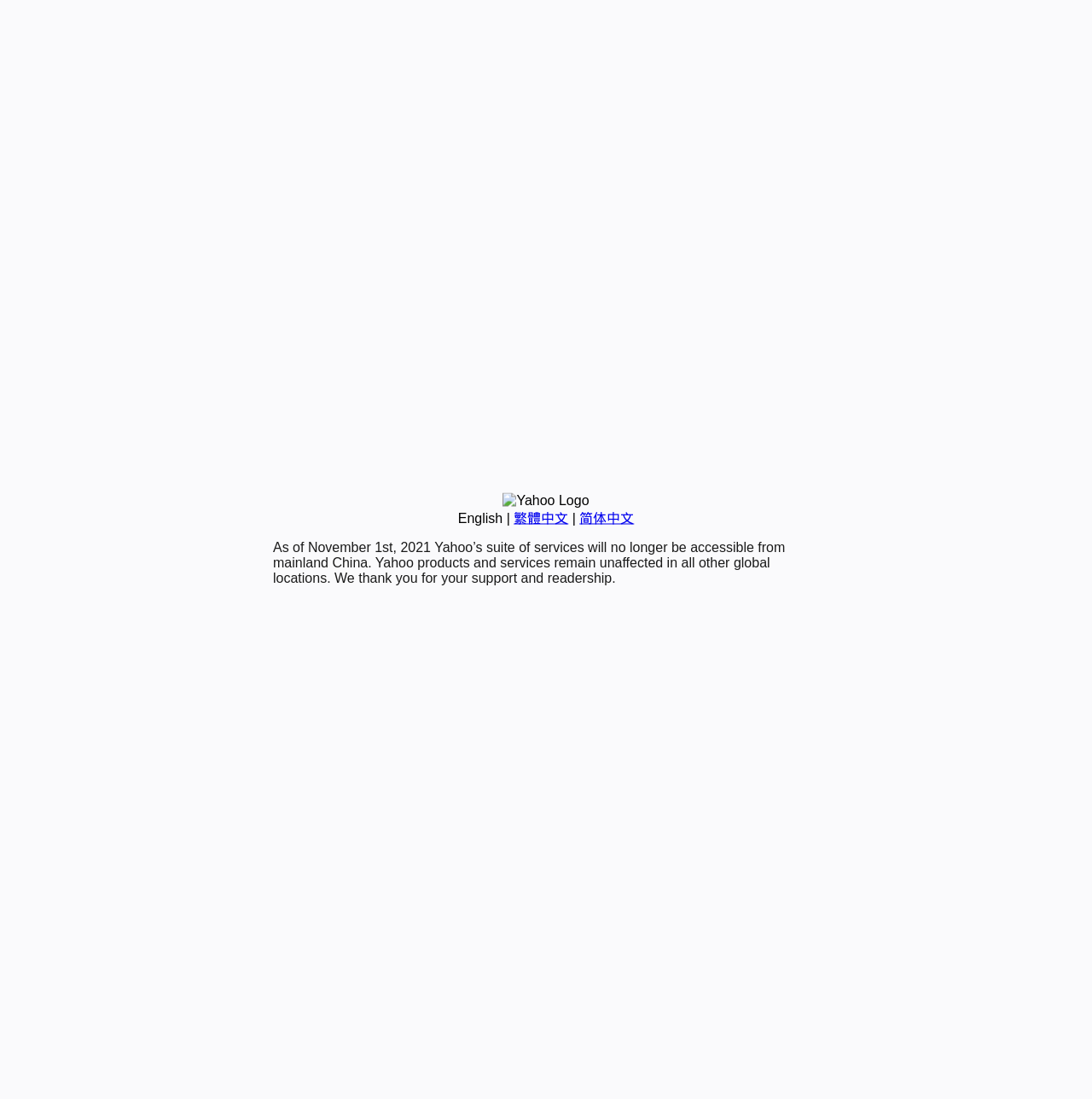Determine the bounding box coordinates for the UI element described. Format the coordinates as (top-left x, top-left y, bottom-right x, bottom-right y) and ensure all values are between 0 and 1. Element description: mouse asaroton.jpgpress to zoom

None